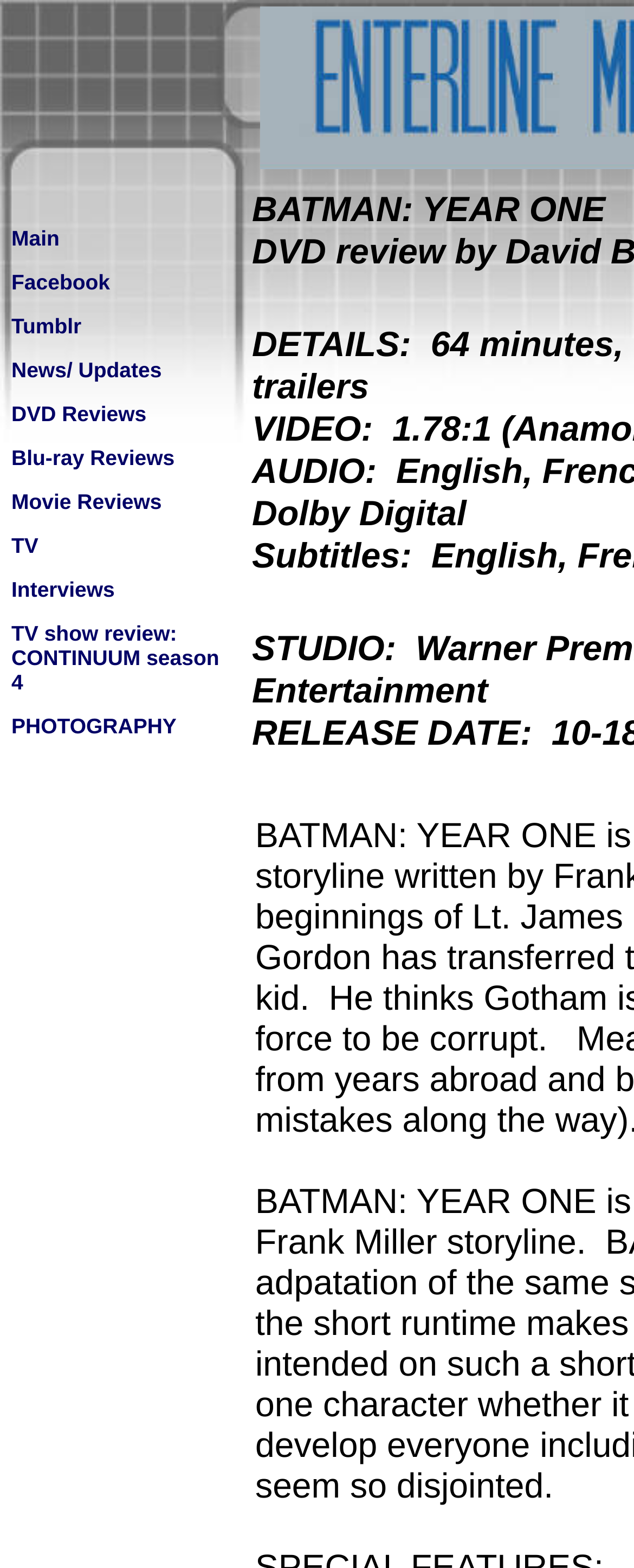Specify the bounding box coordinates of the area that needs to be clicked to achieve the following instruction: "Explore PHOTOGRAPHY".

[0.018, 0.454, 0.278, 0.472]